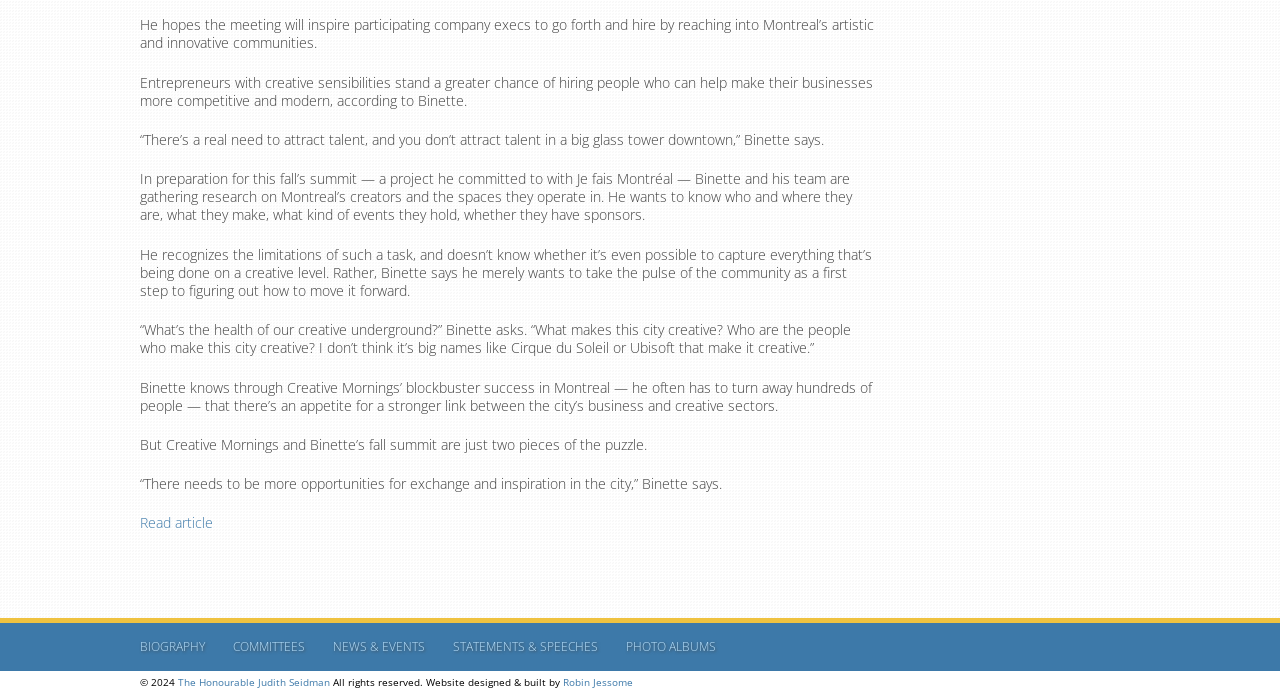Indicate the bounding box coordinates of the element that needs to be clicked to satisfy the following instruction: "Visit the Honourable Judith Seidman's page". The coordinates should be four float numbers between 0 and 1, i.e., [left, top, right, bottom].

[0.139, 0.972, 0.258, 0.992]